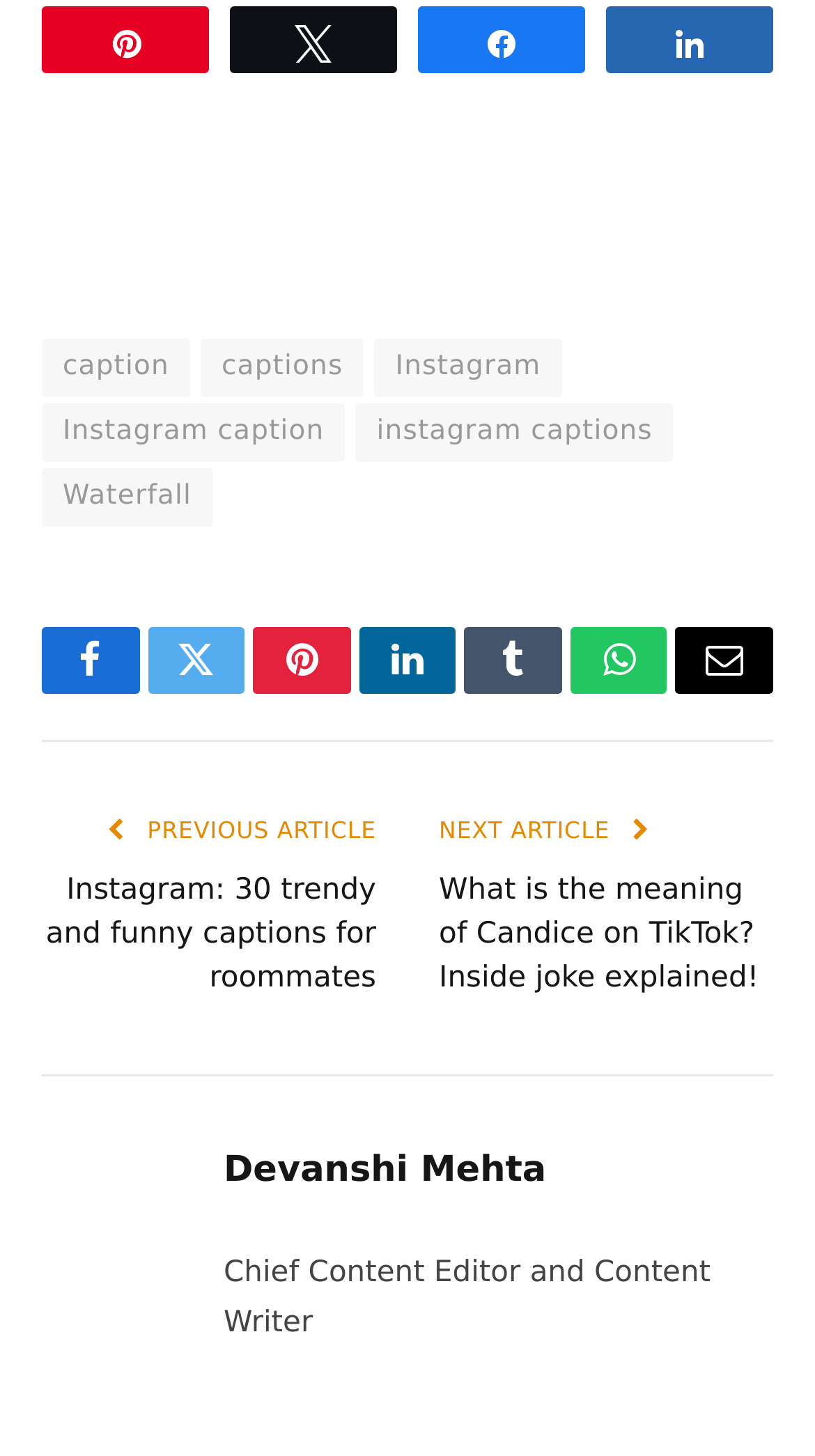Find the bounding box coordinates of the area that needs to be clicked in order to achieve the following instruction: "Read the next article". The coordinates should be specified as four float numbers between 0 and 1, i.e., [left, top, right, bottom].

[0.538, 0.561, 0.758, 0.579]